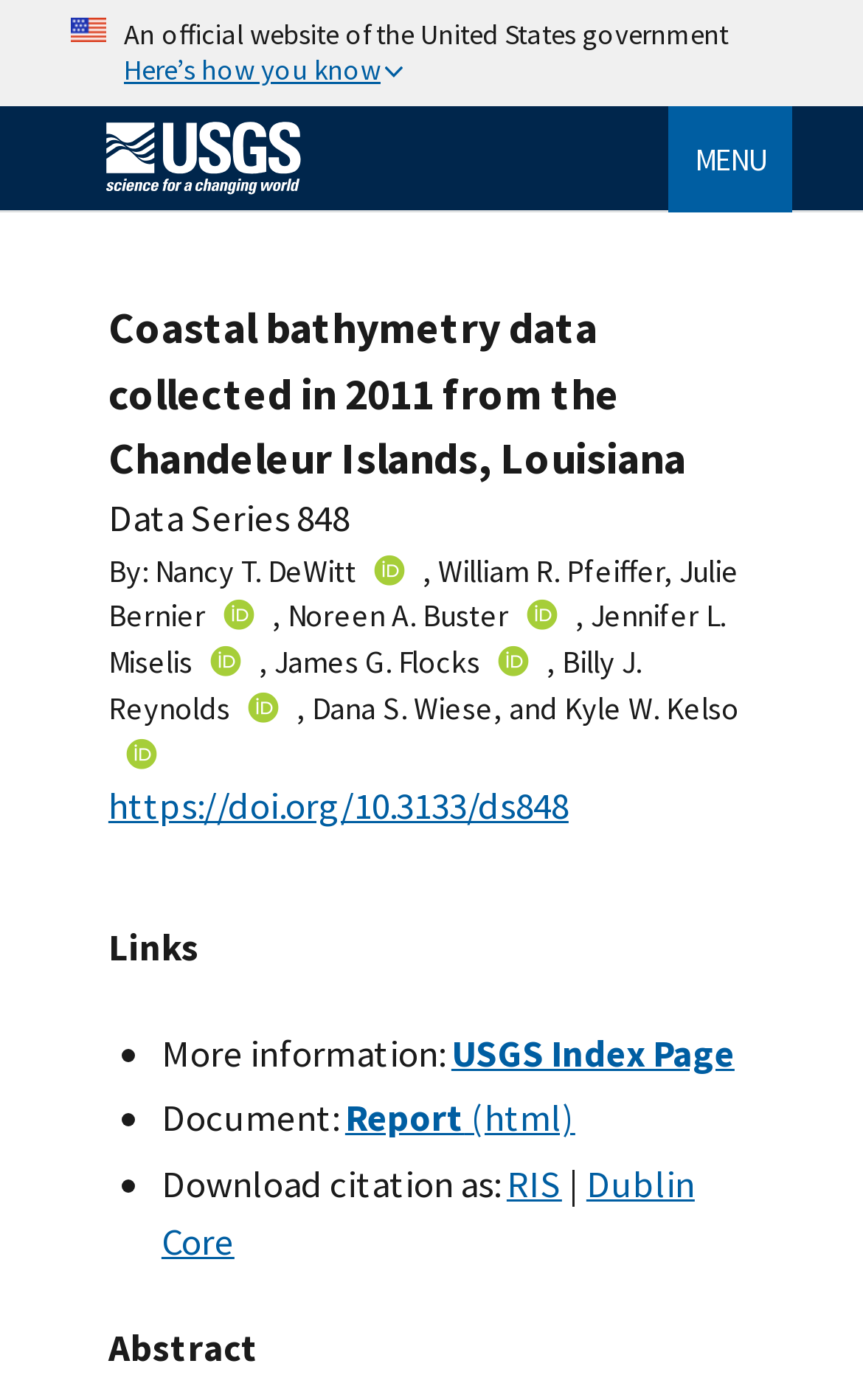Give a concise answer of one word or phrase to the question: 
What is the name of the research project?

Barrier Island Evolution Research